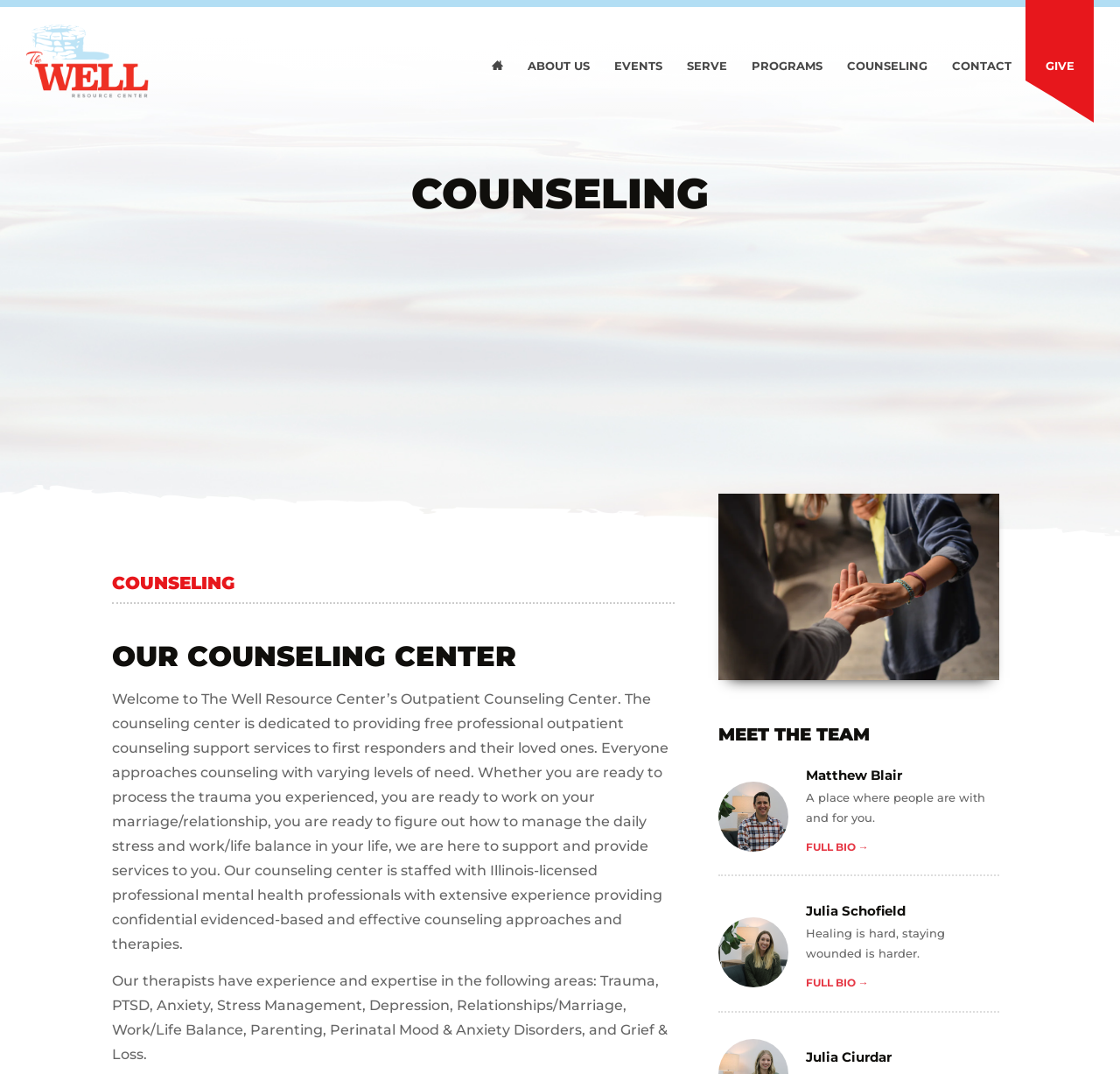Determine the bounding box coordinates of the region that needs to be clicked to achieve the task: "Read about OUR COUNSELING CENTER".

[0.1, 0.595, 0.602, 0.627]